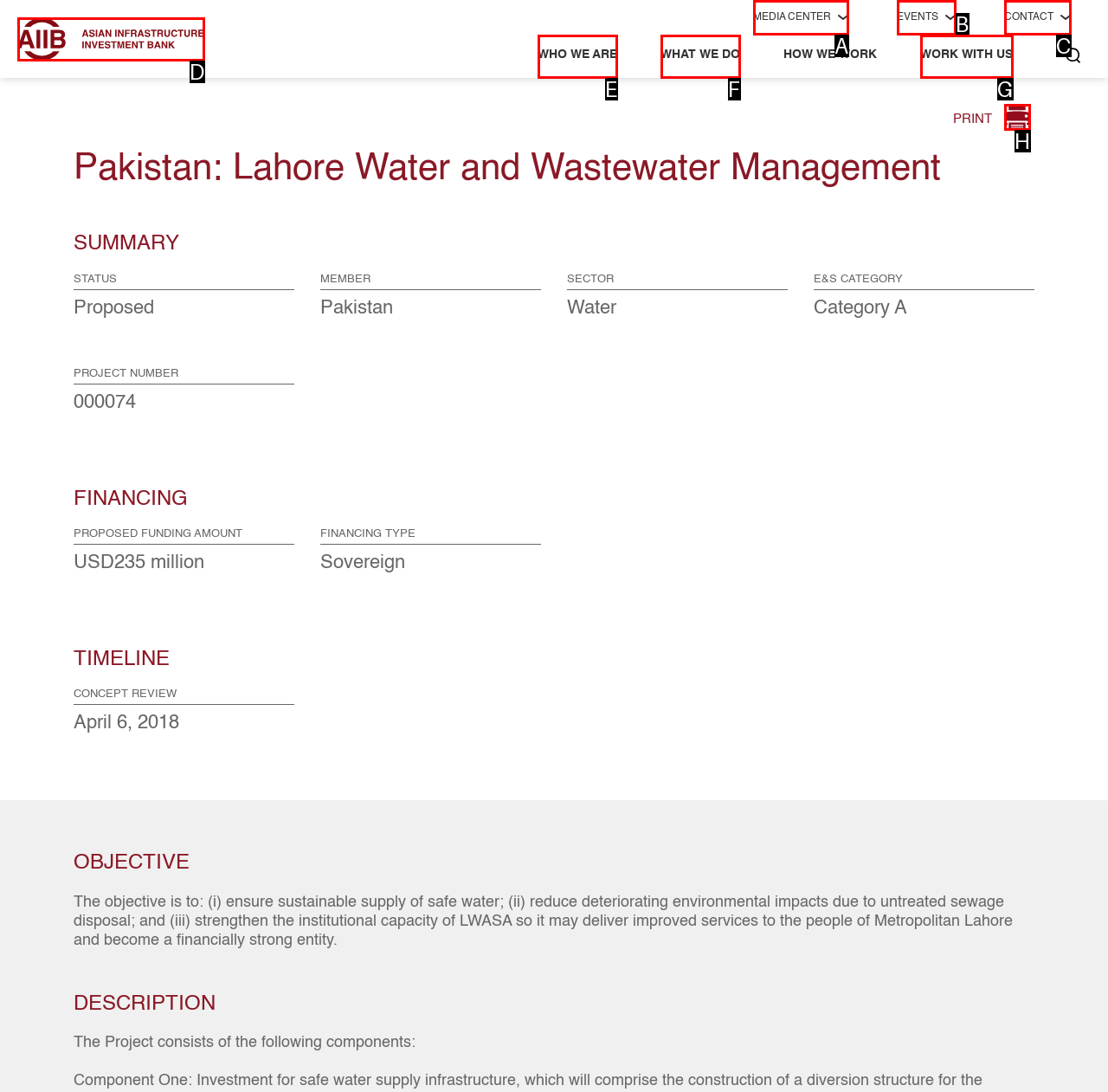To achieve the task: Go to MEDIA CENTER, which HTML element do you need to click?
Respond with the letter of the correct option from the given choices.

A